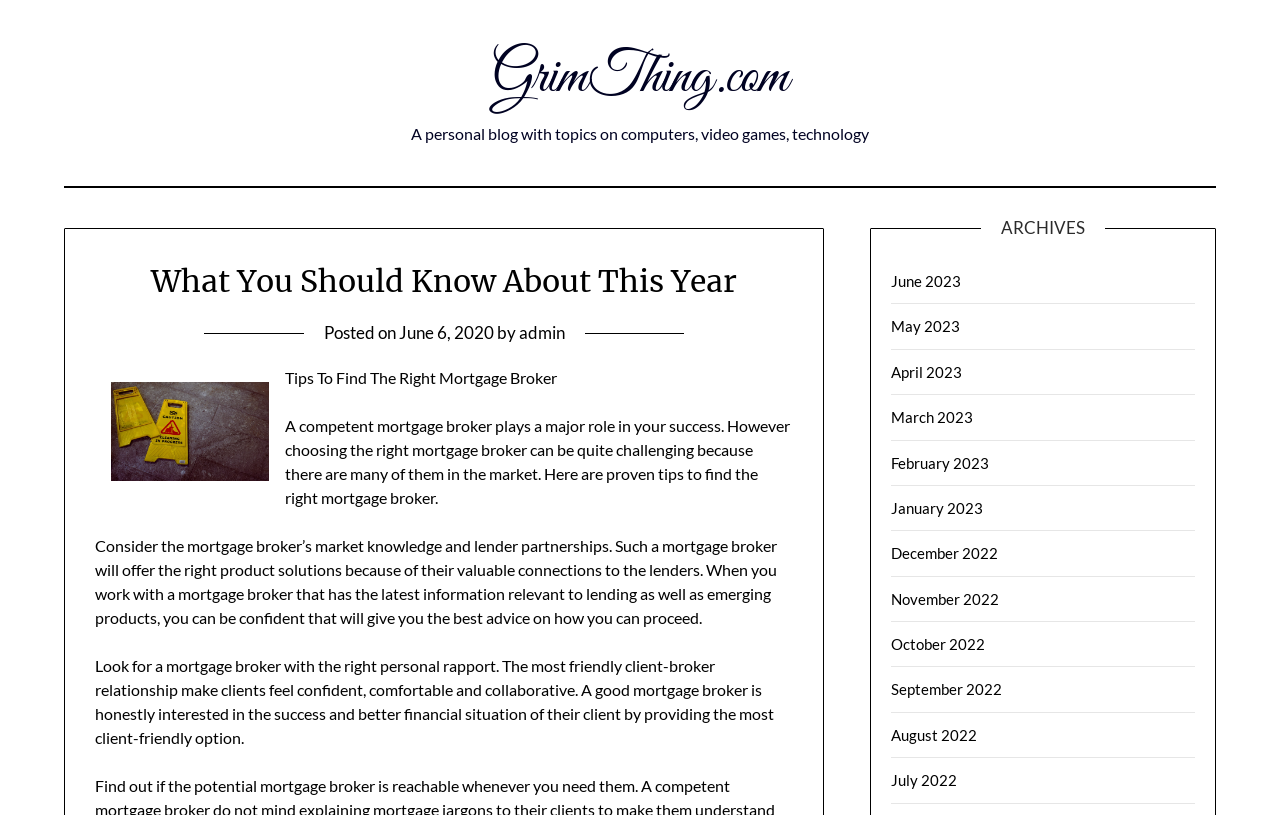Pinpoint the bounding box coordinates of the area that must be clicked to complete this instruction: "read the article posted on June 6, 2020".

[0.311, 0.396, 0.386, 0.421]